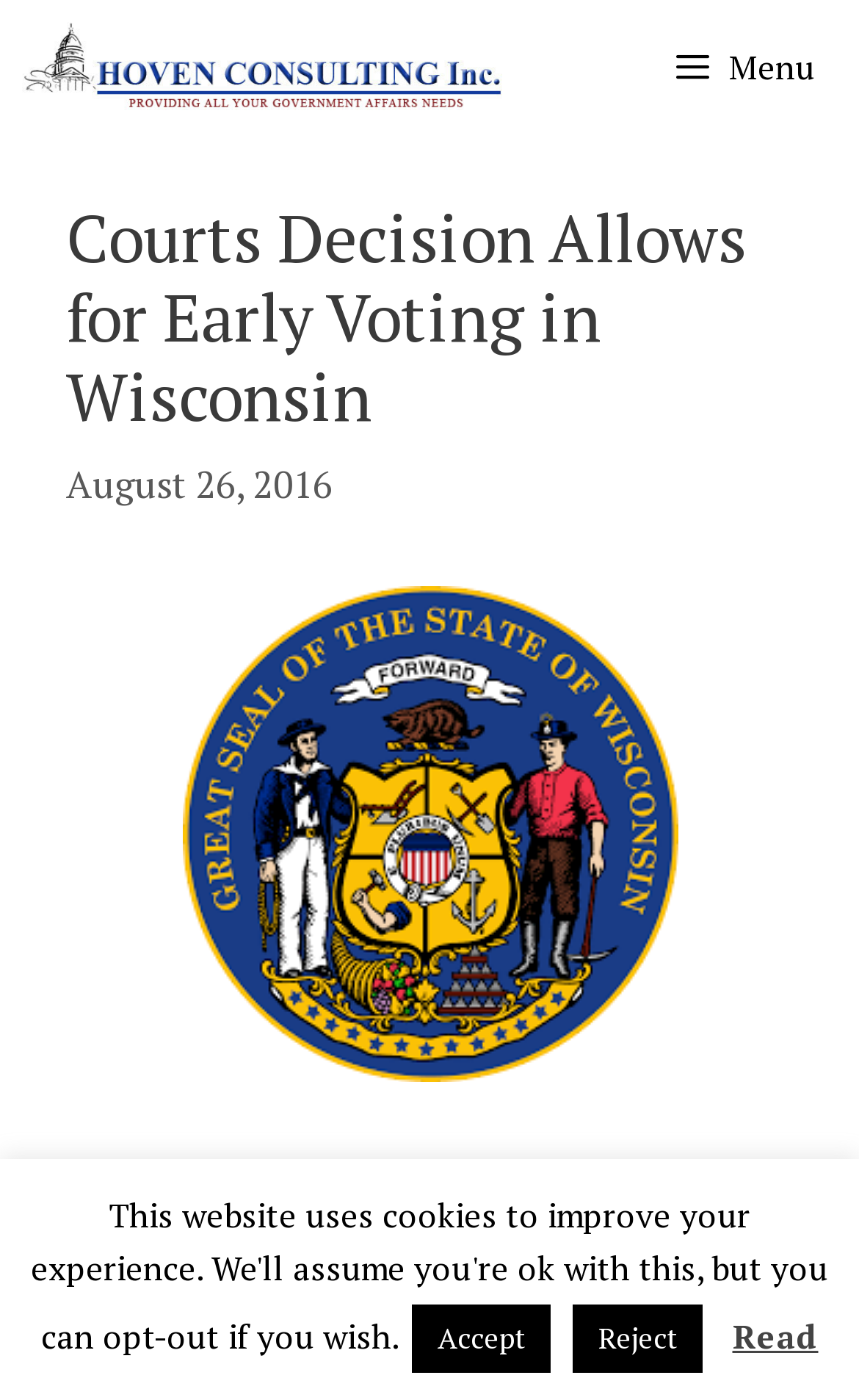What is the purpose of the 'Accept' and 'Reject' buttons?
Refer to the image and answer the question using a single word or phrase.

Unknown